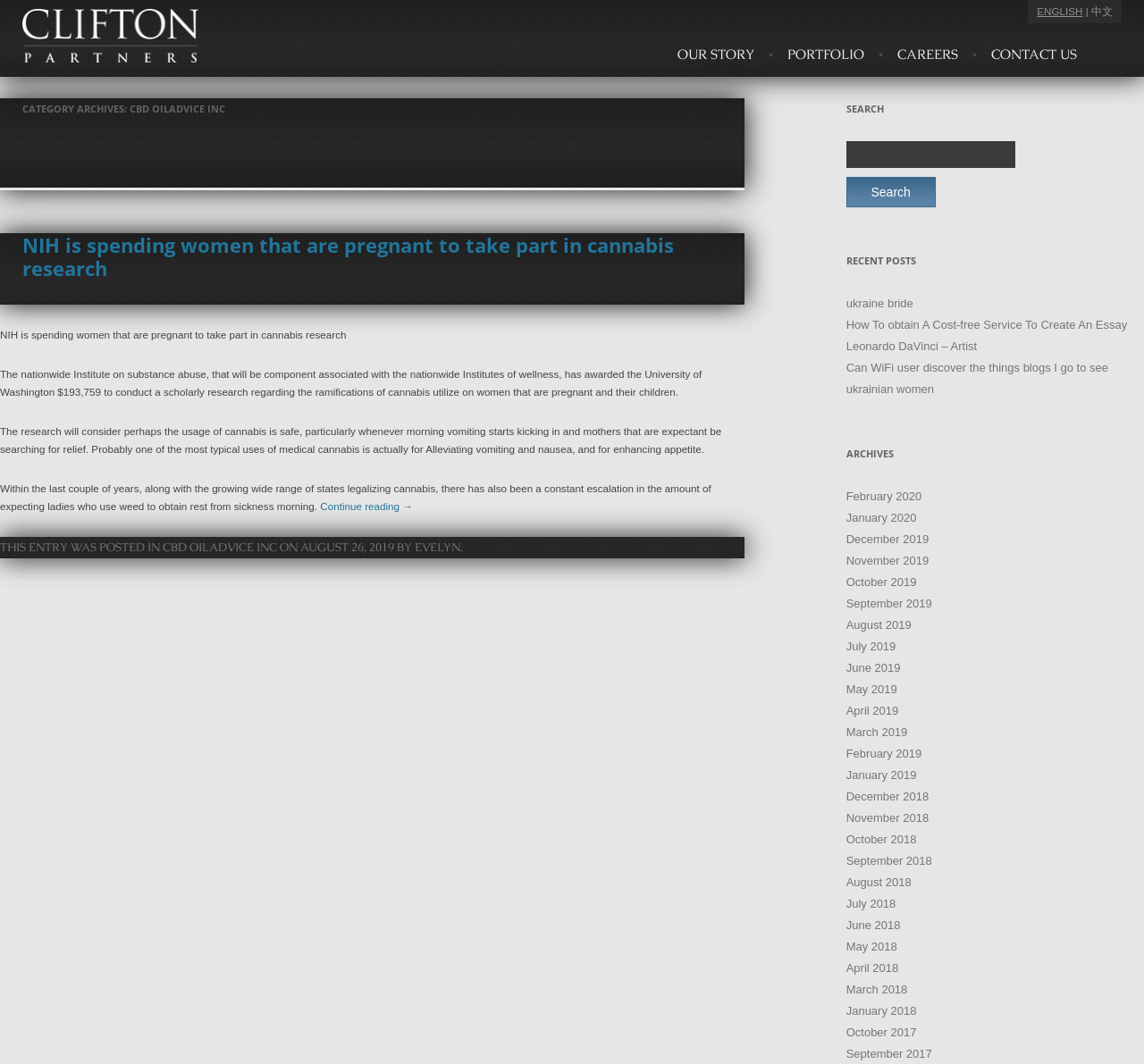Please identify the bounding box coordinates of the element's region that should be clicked to execute the following instruction: "Read the 'NIH is spending women that are pregnant to take part in cannabis research' article". The bounding box coordinates must be four float numbers between 0 and 1, i.e., [left, top, right, bottom].

[0.02, 0.217, 0.589, 0.265]